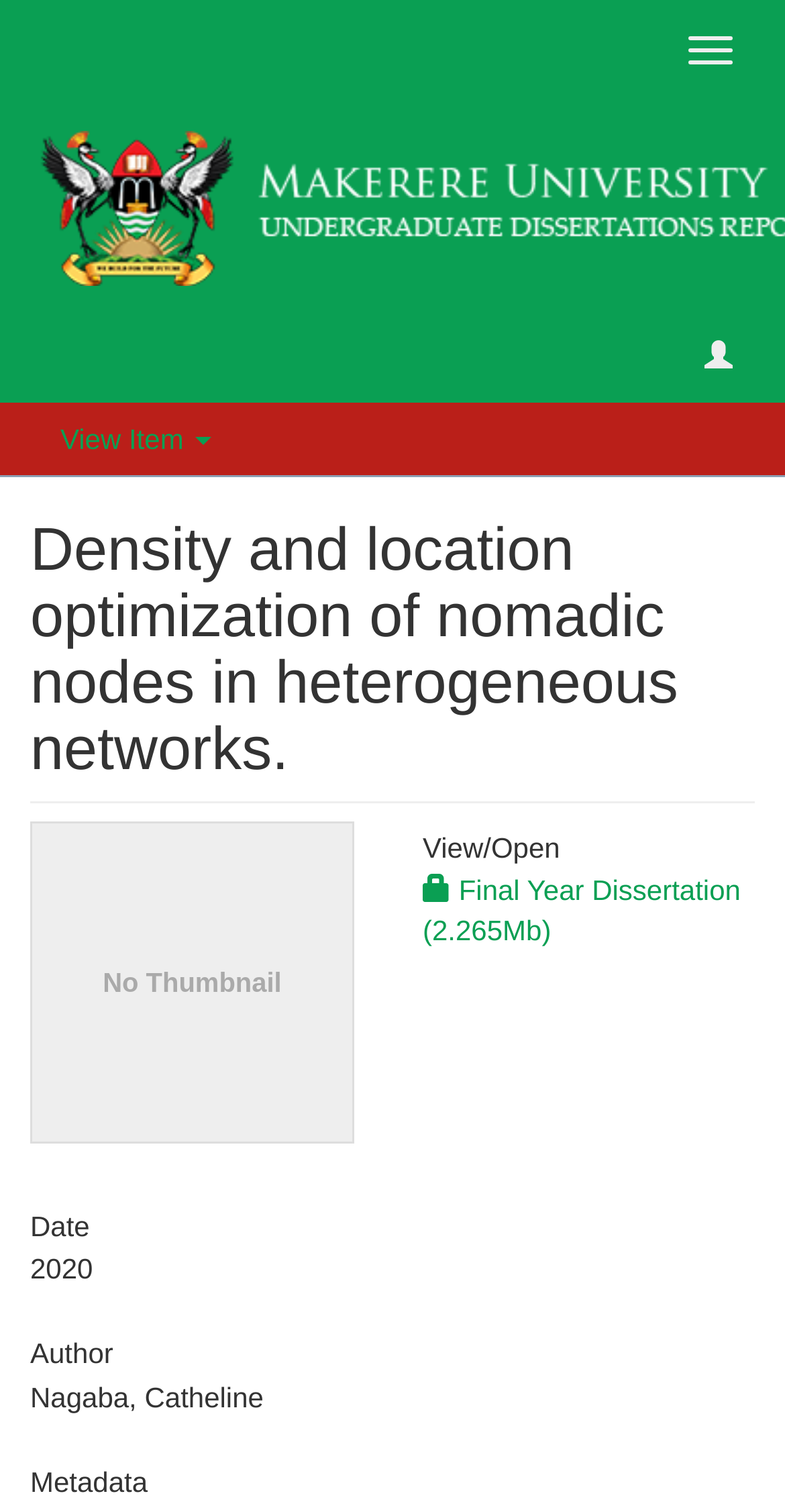What is the year of the dissertation?
Please answer the question as detailed as possible based on the image.

I found the answer by looking at the 'Date' heading and the corresponding static text '2020'.